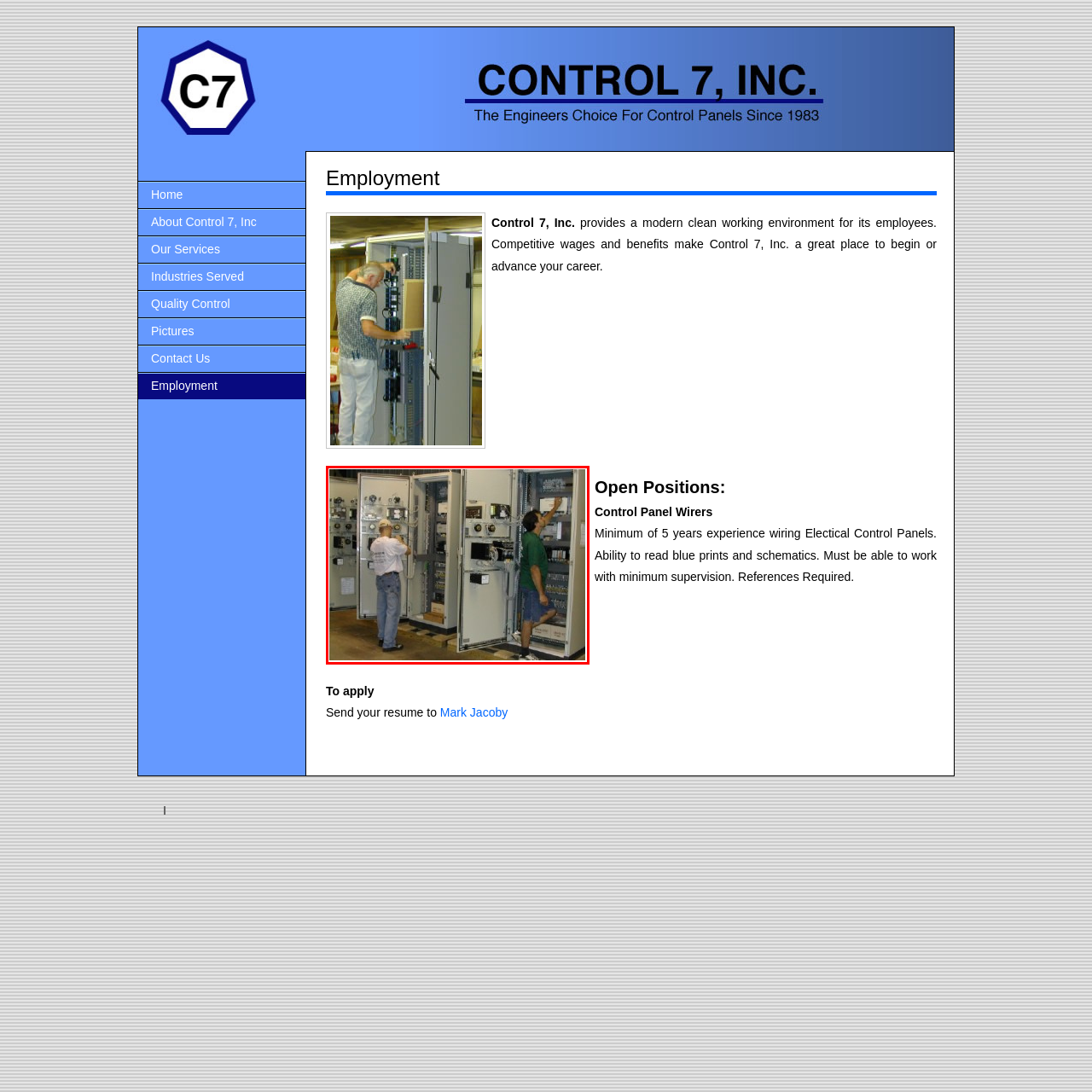Direct your attention to the red-outlined image and answer the question in a word or phrase: What type of environment is depicted in the image?

industrial